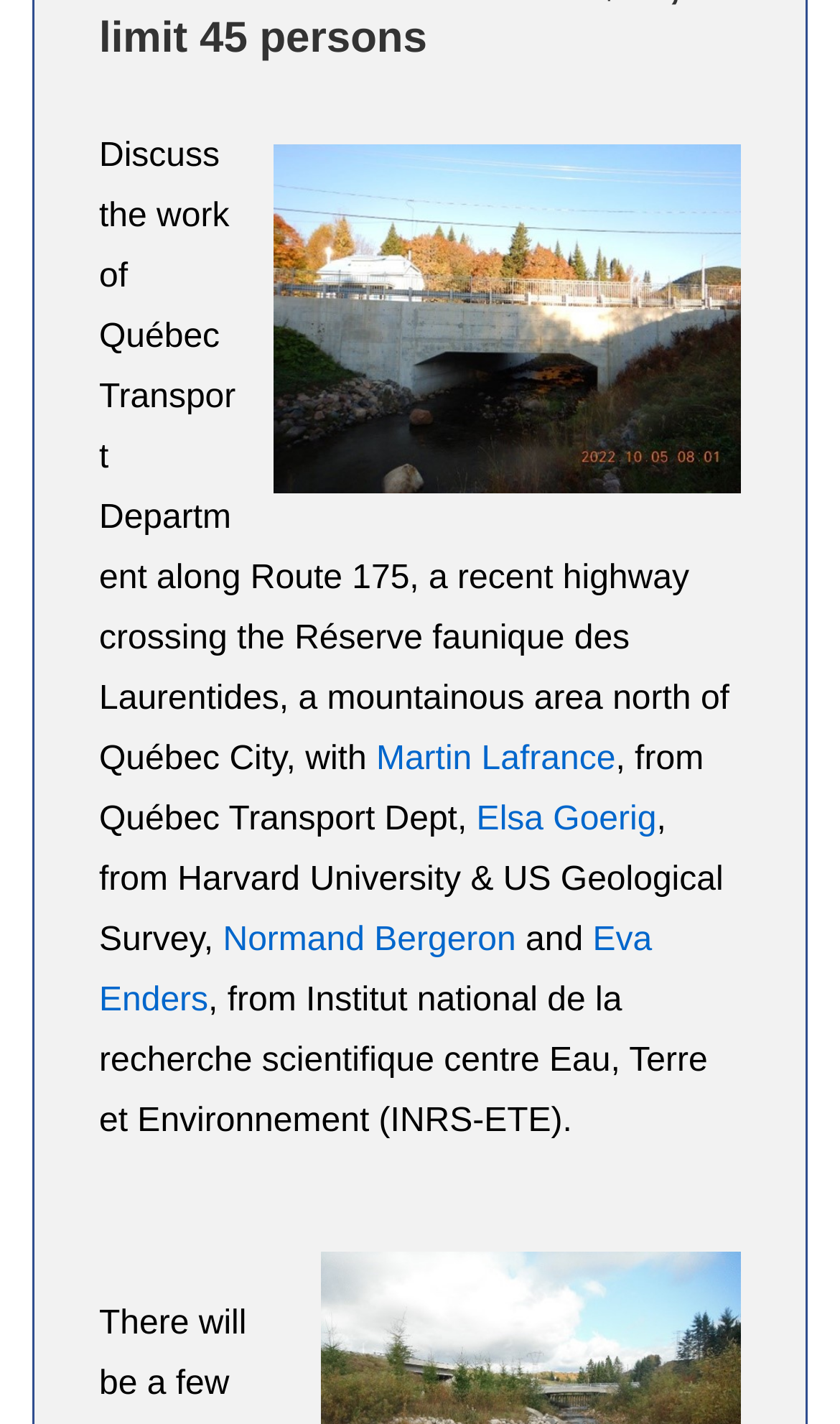What is the topic of discussion?
From the image, respond with a single word or phrase.

Work of Québec Transport Department